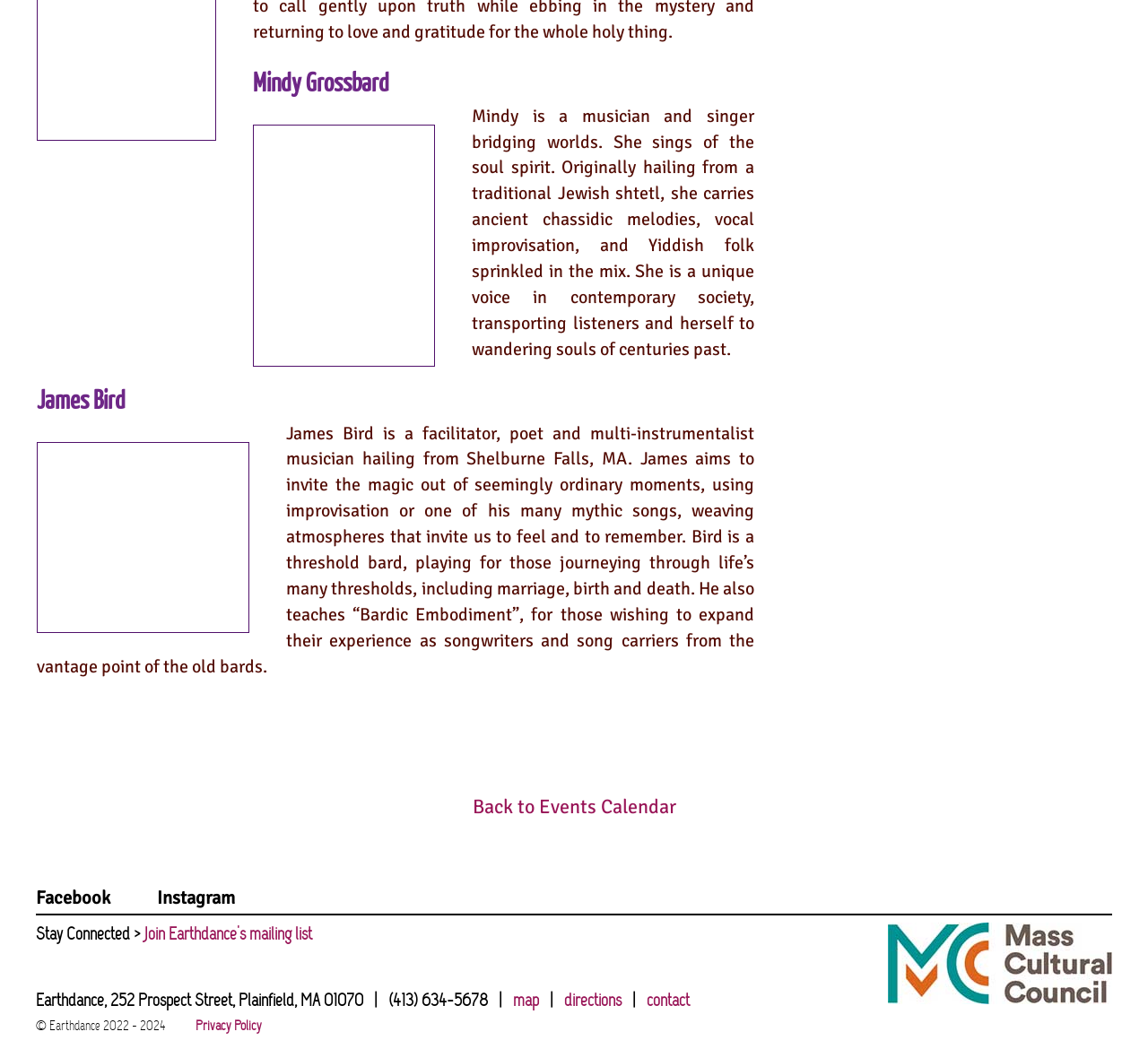Please specify the bounding box coordinates for the clickable region that will help you carry out the instruction: "Visit Facebook page".

[0.031, 0.845, 0.096, 0.867]